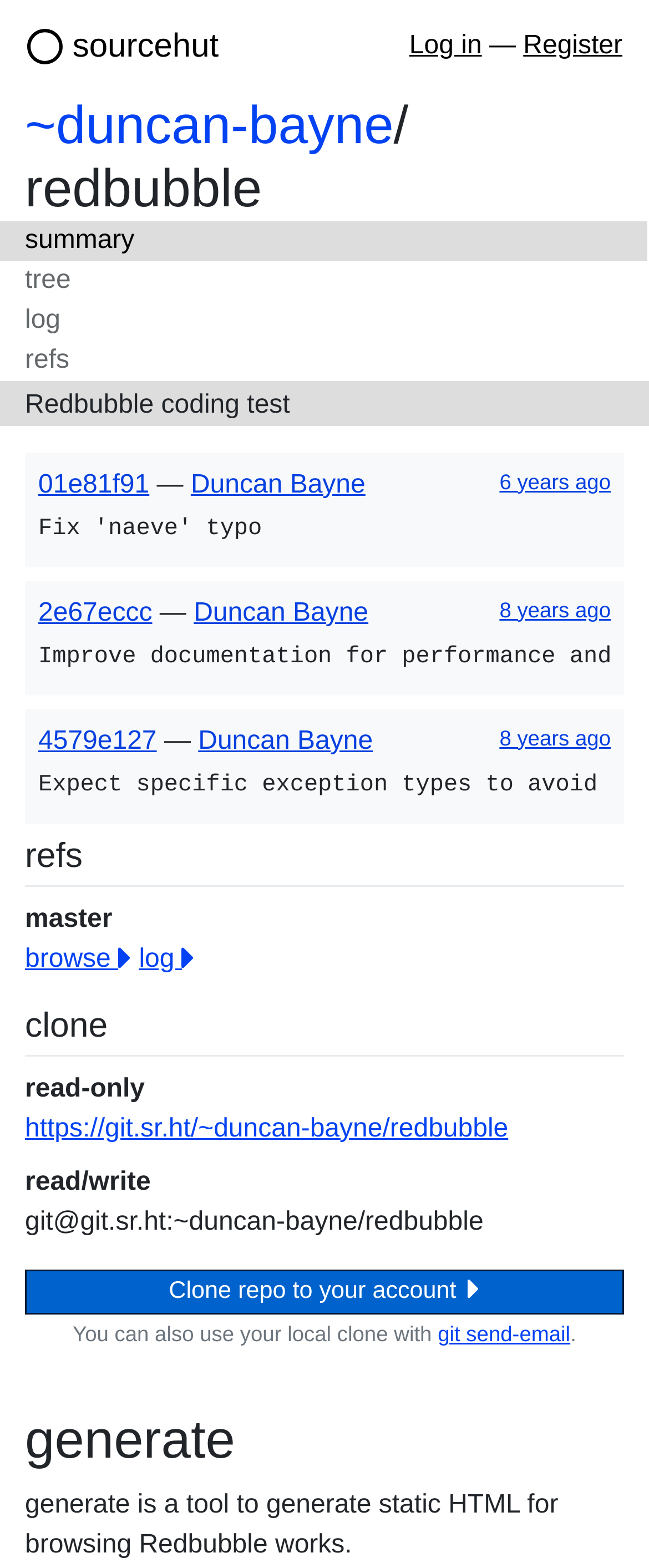Please find the bounding box coordinates of the section that needs to be clicked to achieve this instruction: "View clone URL".

[0.038, 0.711, 0.783, 0.729]